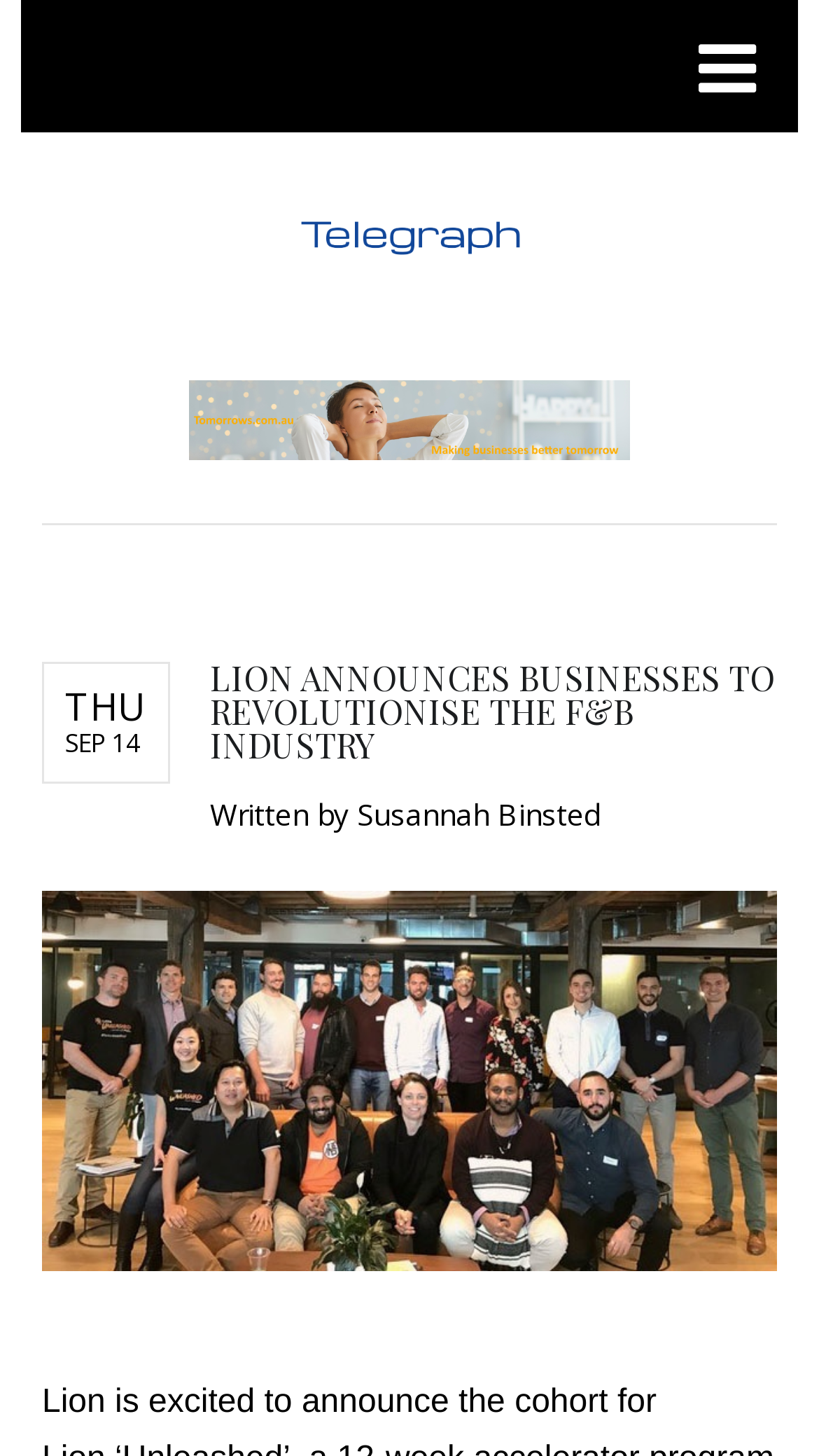Answer the following query concisely with a single word or phrase:
What is the type of industry being revolutionized?

F&B